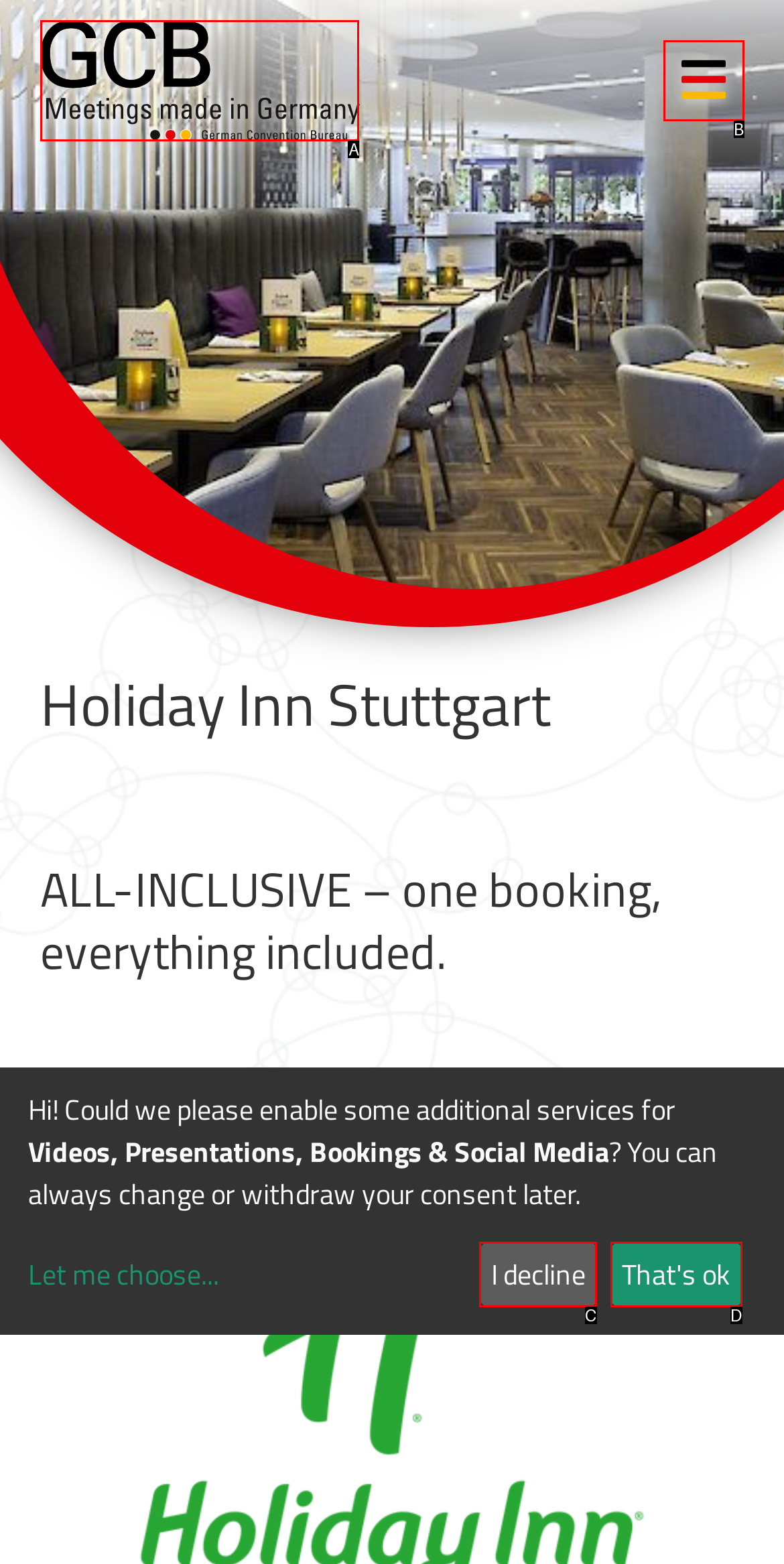Select the correct option based on the description: I decline
Answer directly with the option’s letter.

C